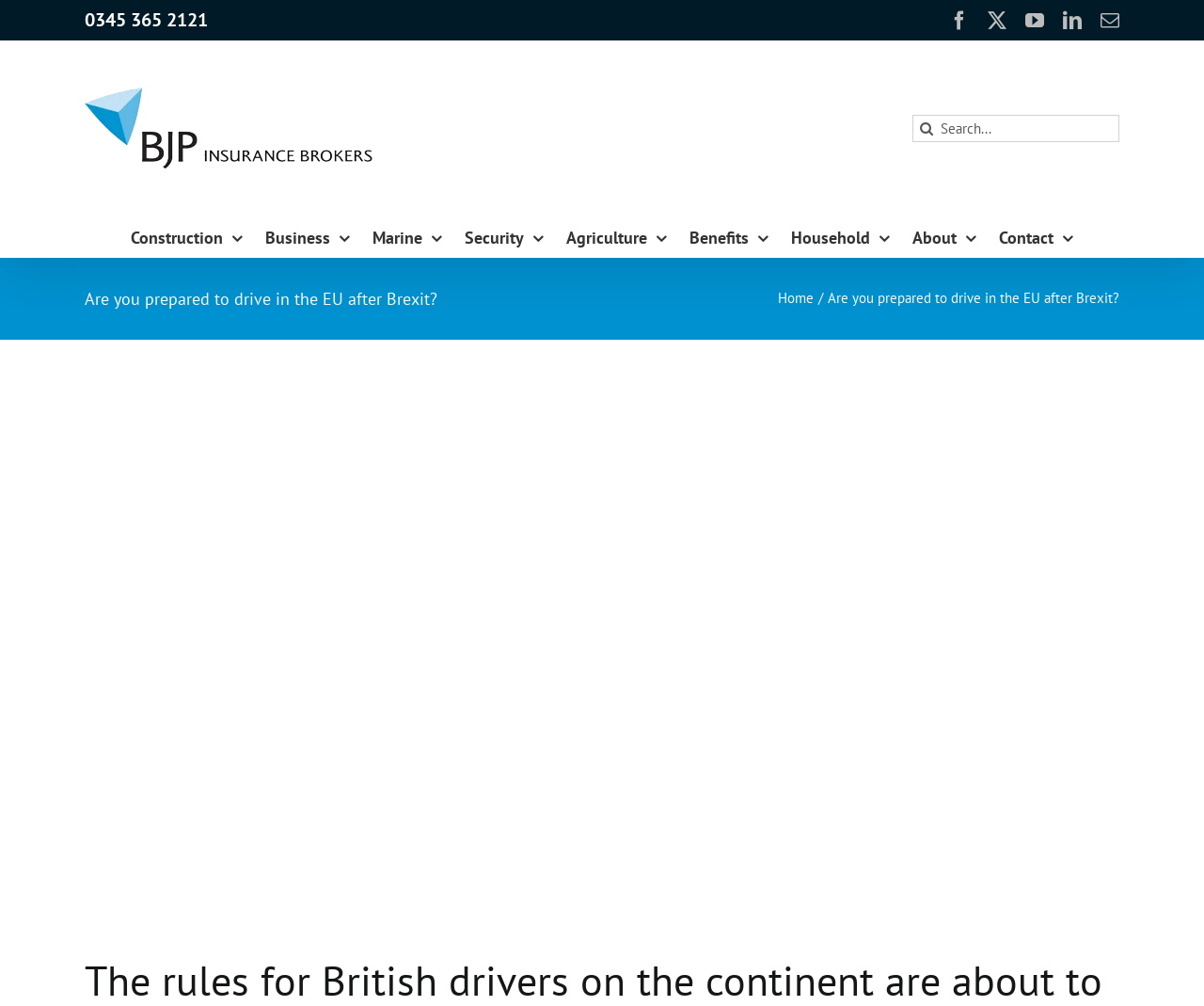How many specialisms are listed?
Give a single word or phrase as your answer by examining the image.

6